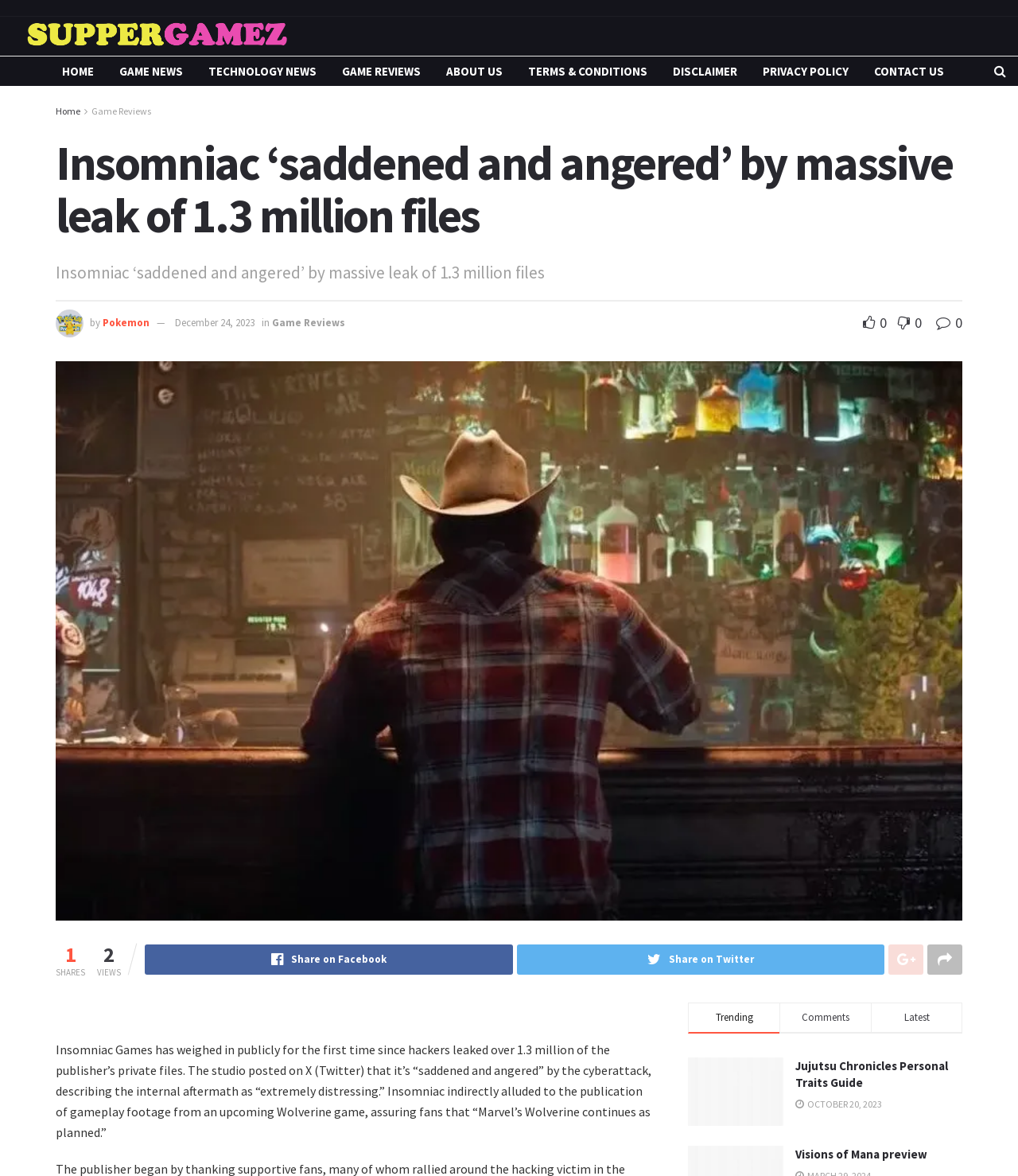What is the category of the article 'Jujutsu Chronicles Personal Traits Guide'?
Could you answer the question with a detailed and thorough explanation?

The article 'Jujutsu Chronicles Personal Traits Guide' is categorized under 'Game Reviews' as it is listed under the 'Game Reviews' section of the webpage.